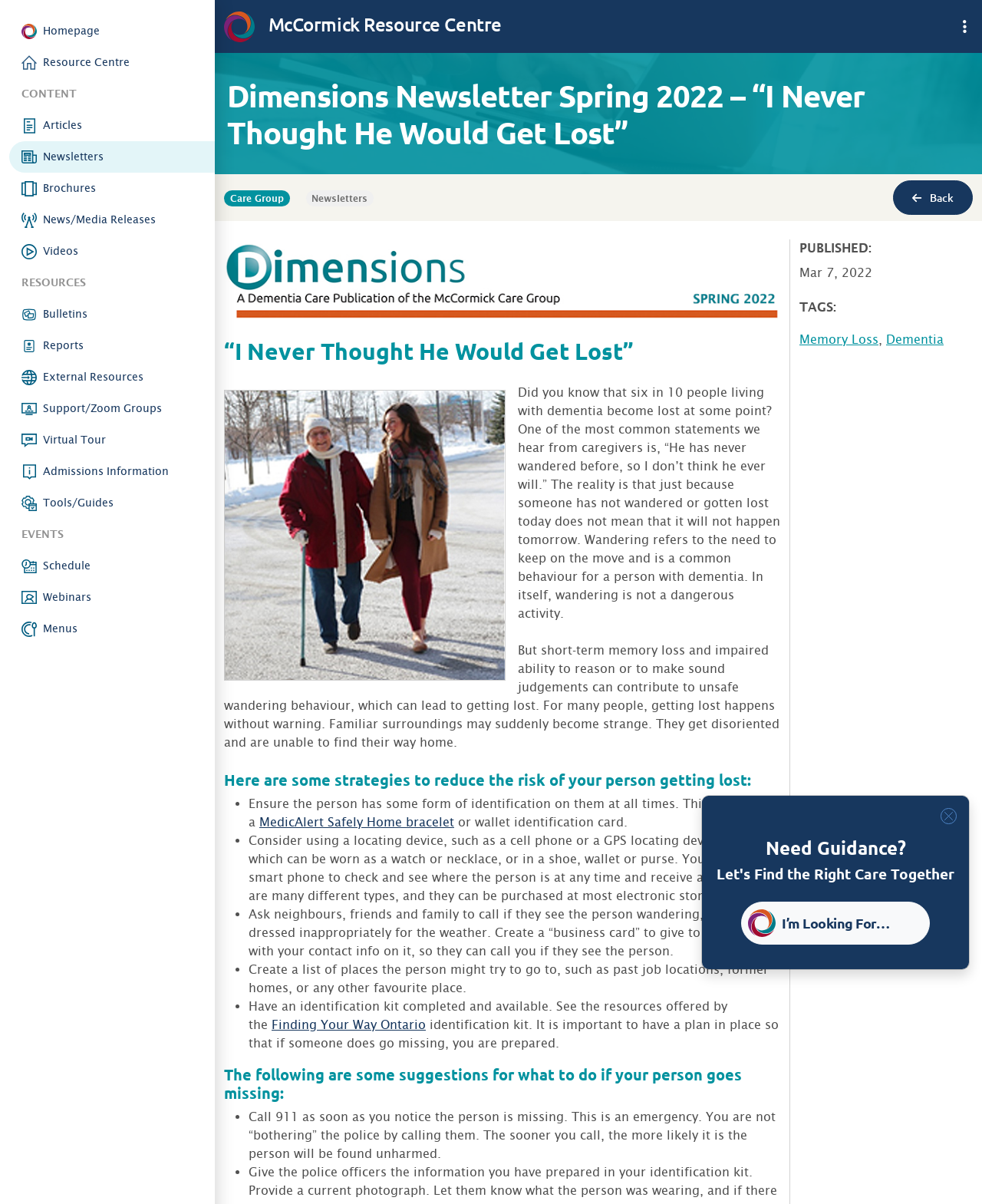Could you locate the bounding box coordinates for the section that should be clicked to accomplish this task: "Click on the 'Close' button".

[0.958, 0.671, 0.974, 0.684]